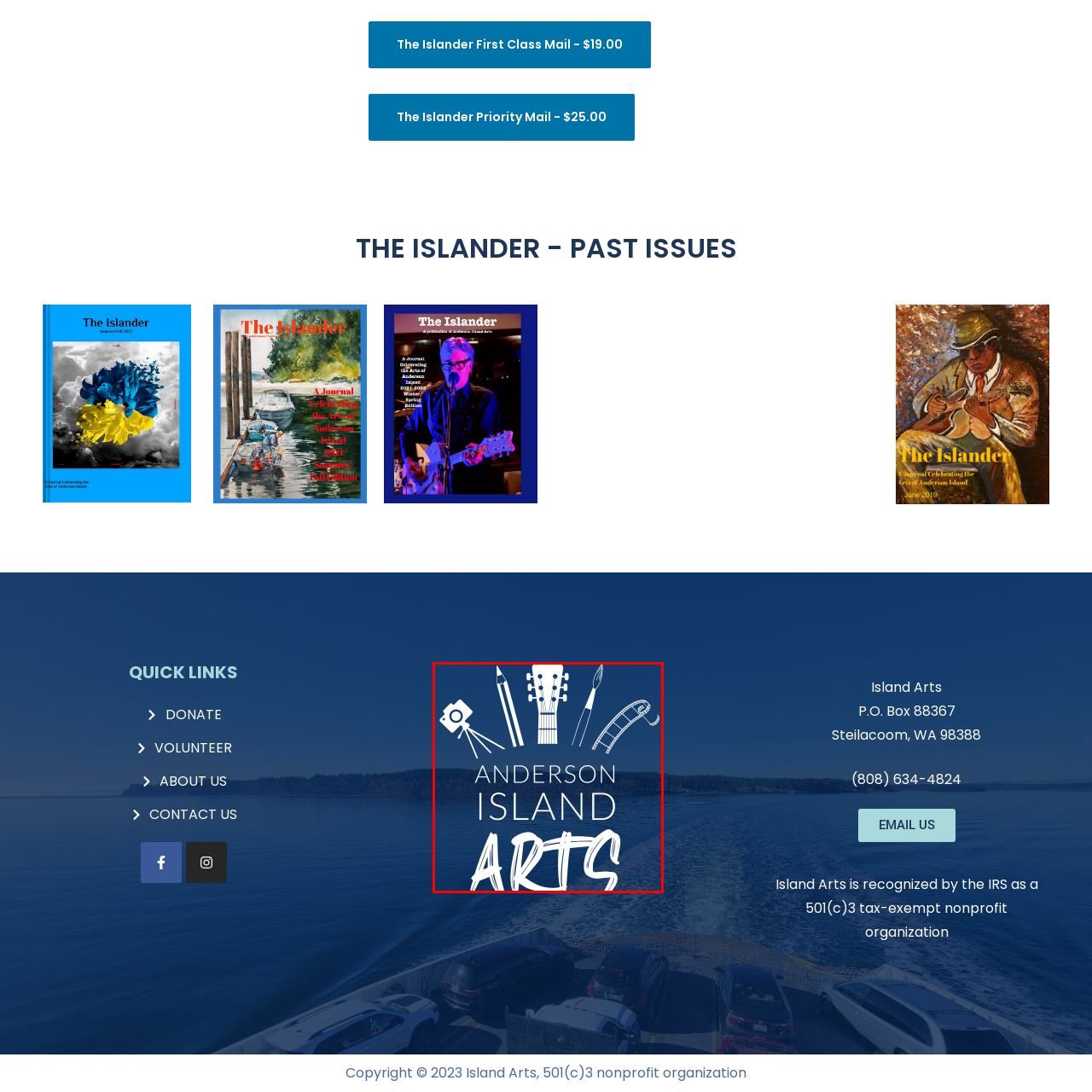Describe extensively the image that is contained within the red box.

The image showcases the Anderson Island Arts logo, set against a serene blue background that evokes a sense of creativity and connection to nature. This visually striking design features a collage of artistic tools, including a camera, a pencil, a guitar, a paintbrush, and a film strip, symbolizing the diverse artistic endeavors supported by the organization. Prominently displayed at the center is the text "ANDERSON ISLAND ARTS," emphasizing the organization’s commitment to fostering arts and culture within the community. This logo encapsulates the essence of artistic expression on Anderson Island, highlighting both individual creativity and collaborative projects in the region.